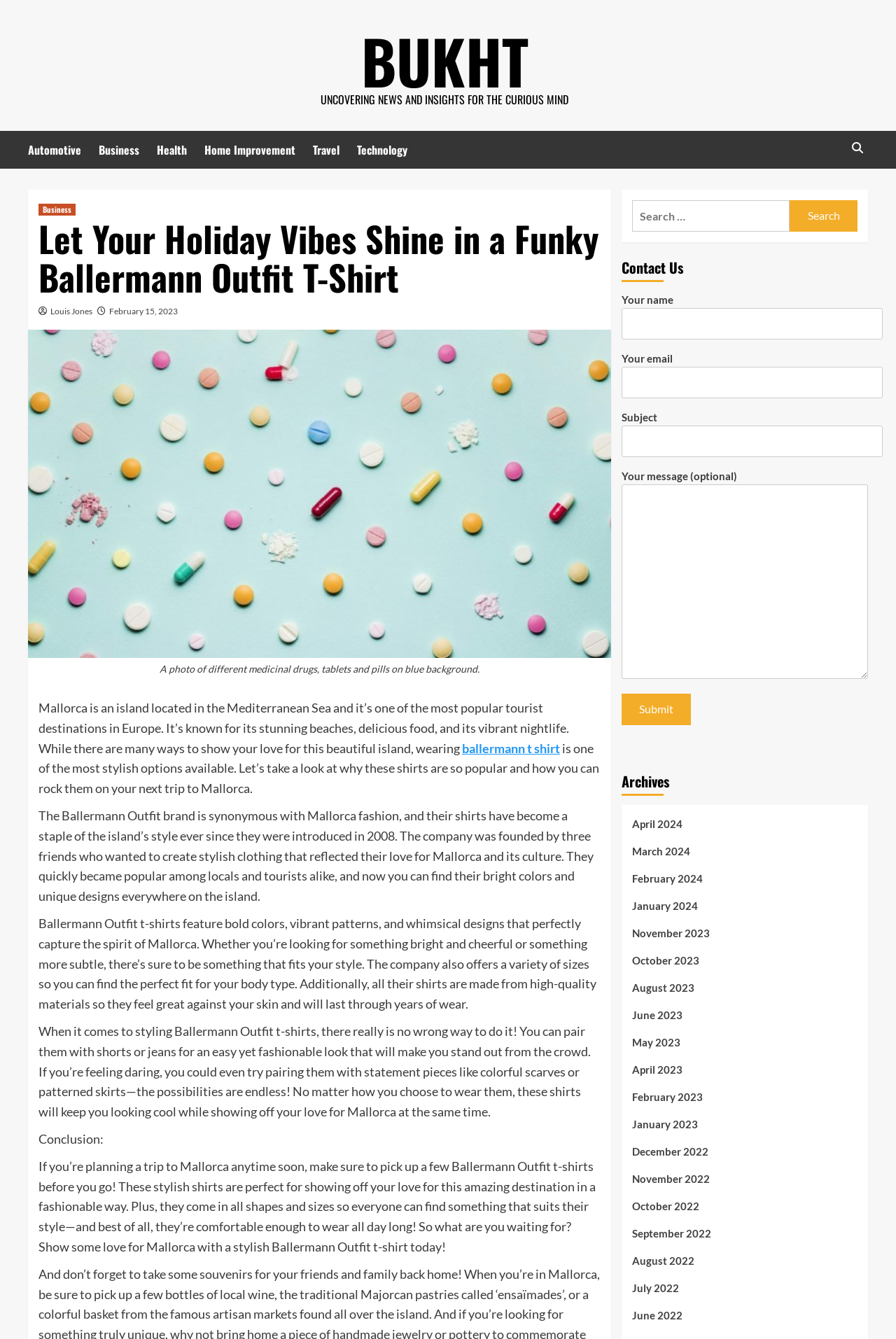What is the category of the link 'Automotive'?
Based on the image, give a concise answer in the form of a single word or short phrase.

Category